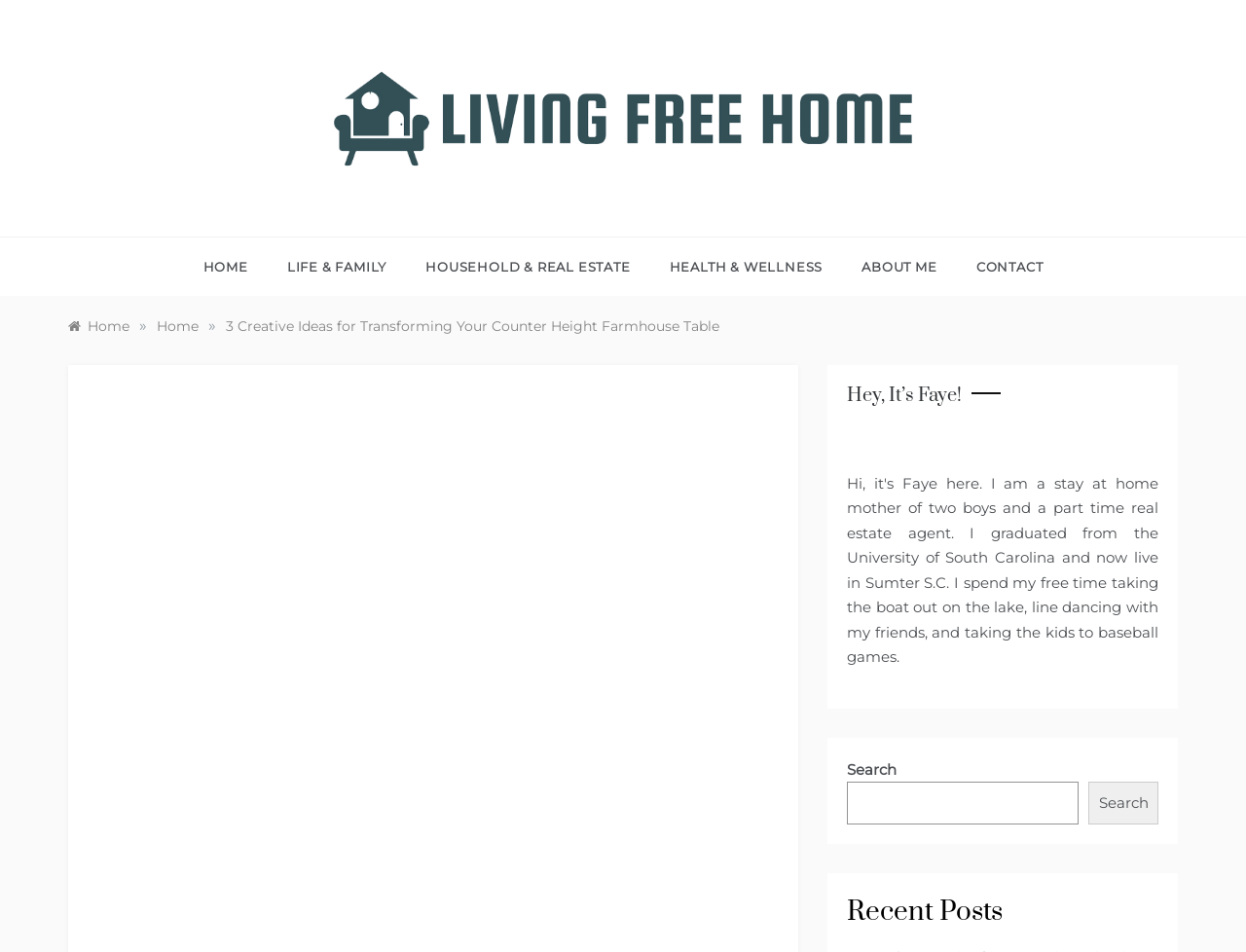Identify and extract the main heading of the webpage.

LIVING FREE HOME